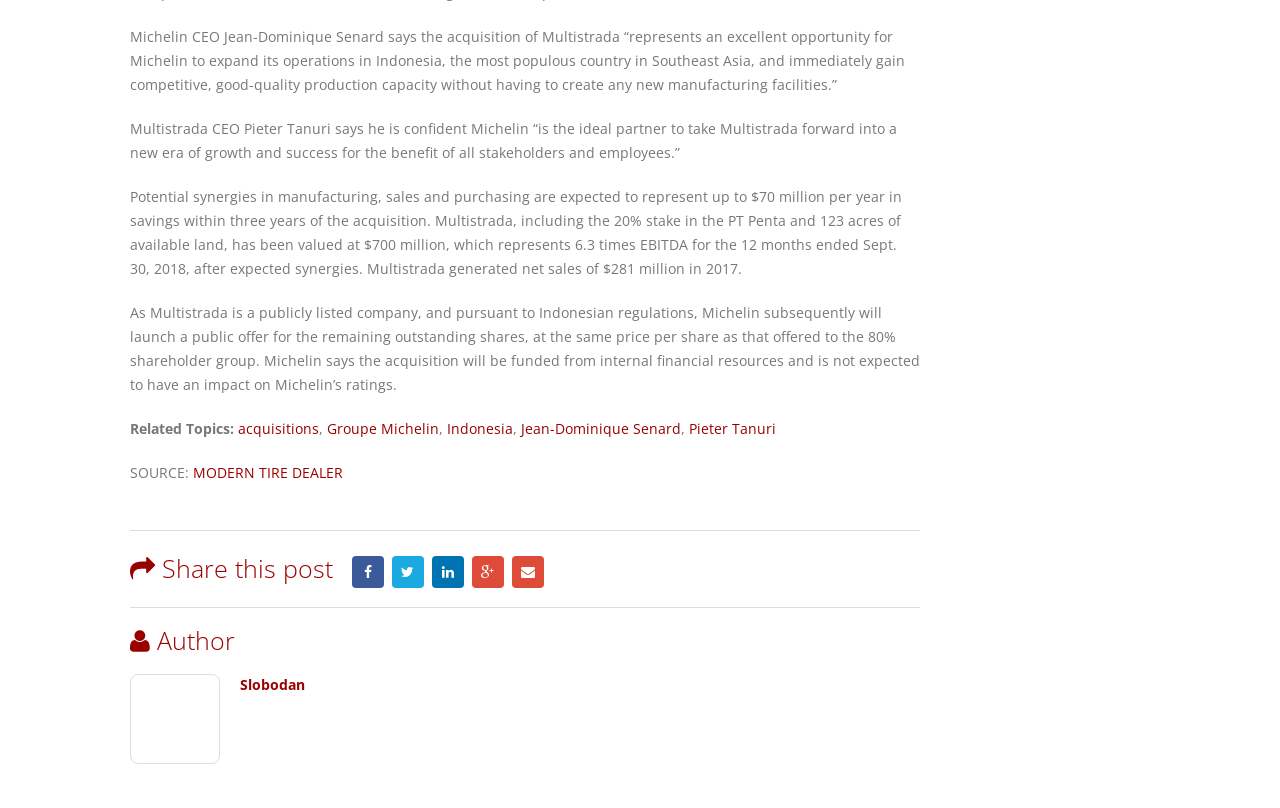Specify the bounding box coordinates of the region I need to click to perform the following instruction: "Read the article about 'Rewriting the Advertising Rules in IPL 2023'". The coordinates must be four float numbers in the range of 0 to 1, i.e., [left, top, right, bottom].

None